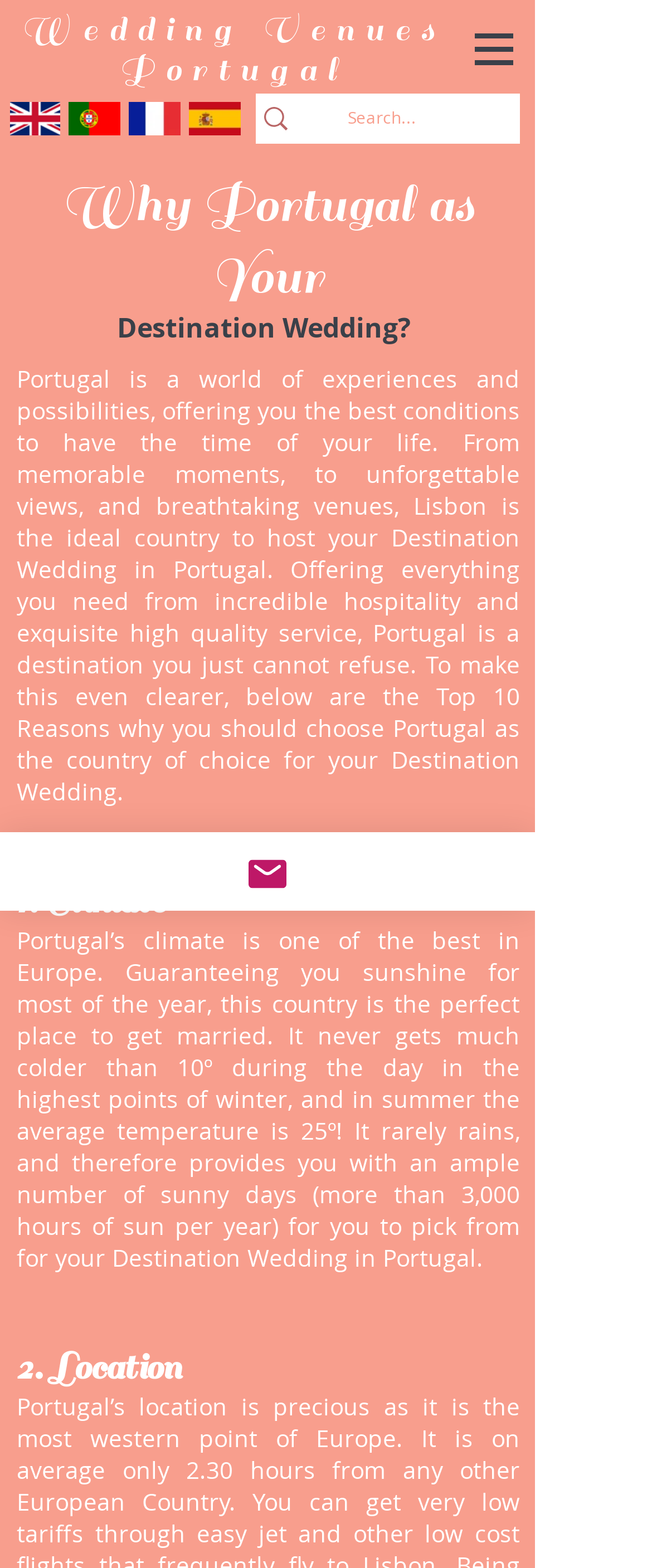Describe the webpage in detail, including text, images, and layout.

The webpage is about Wedding Venues Portugal, specifically highlighting the reasons to get married in Portugal. At the top, there is a heading "Wedding Venues Portugal" followed by a navigation menu "Site" with a button that has a popup menu. To the left of the navigation menu, there are four small images of country flags: the United Kingdom, Portugal, France, and Spain.

Below the flags, there is a search bar with a magnifying glass icon and a search box. Next to the search bar, there is a heading "Why Portugal as Your Destination Wedding?" in two lines. 

The main content of the webpage starts with a paragraph describing Portugal as an ideal country to host a destination wedding, offering memorable moments, unforgettable views, and breathtaking venues. This is followed by a list of the top 10 reasons to choose Portugal as the country for a destination wedding. The first two reasons listed are "Climate" and "Location", each with a brief description. The climate section describes Portugal's pleasant weather, with plenty of sunshine throughout the year, while the location section is not fully described in the provided accessibility tree.

At the bottom of the page, there is a link to "Email" with an envelope icon.